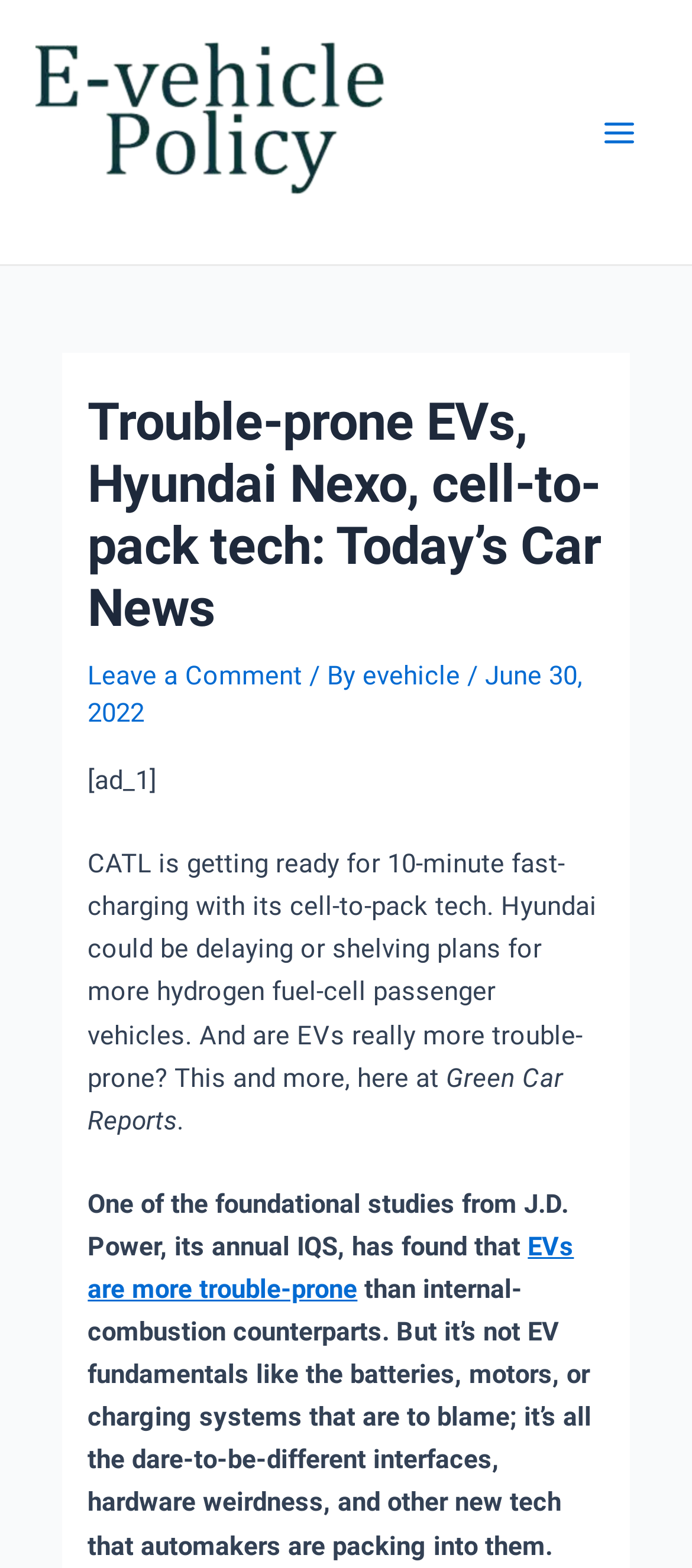What is the source of the study mentioned in the article?
Look at the image and respond to the question as thoroughly as possible.

The source of the study mentioned in the article can be found by reading the paragraph that mentions the study, which says 'One of the foundational studies from J.D. Power, its annual IQS, has found that...'.